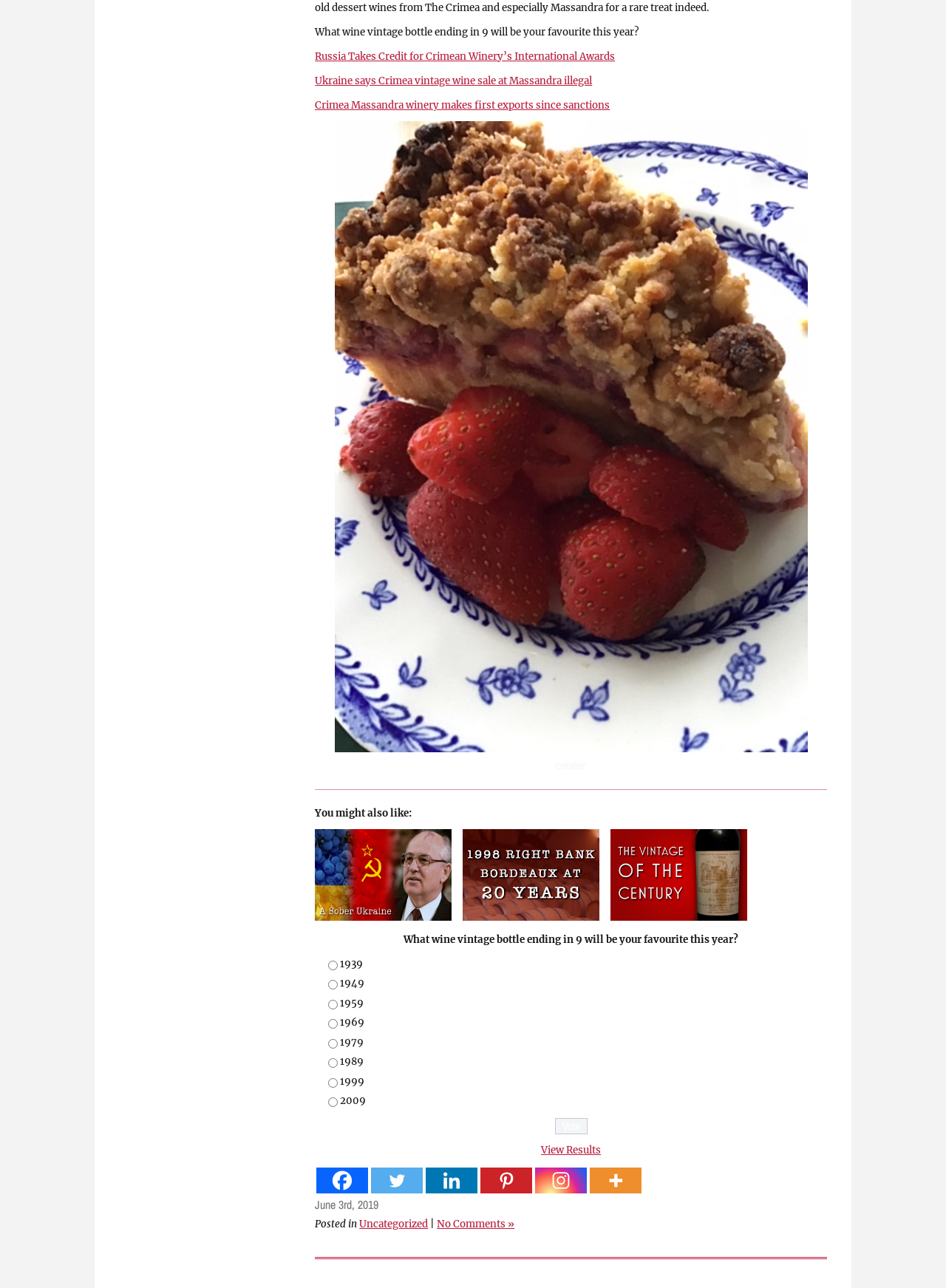Locate the bounding box coordinates of the area to click to fulfill this instruction: "Select May 2017". The bounding box should be presented as four float numbers between 0 and 1, in the order [left, top, right, bottom].

[0.136, 0.433, 0.178, 0.445]